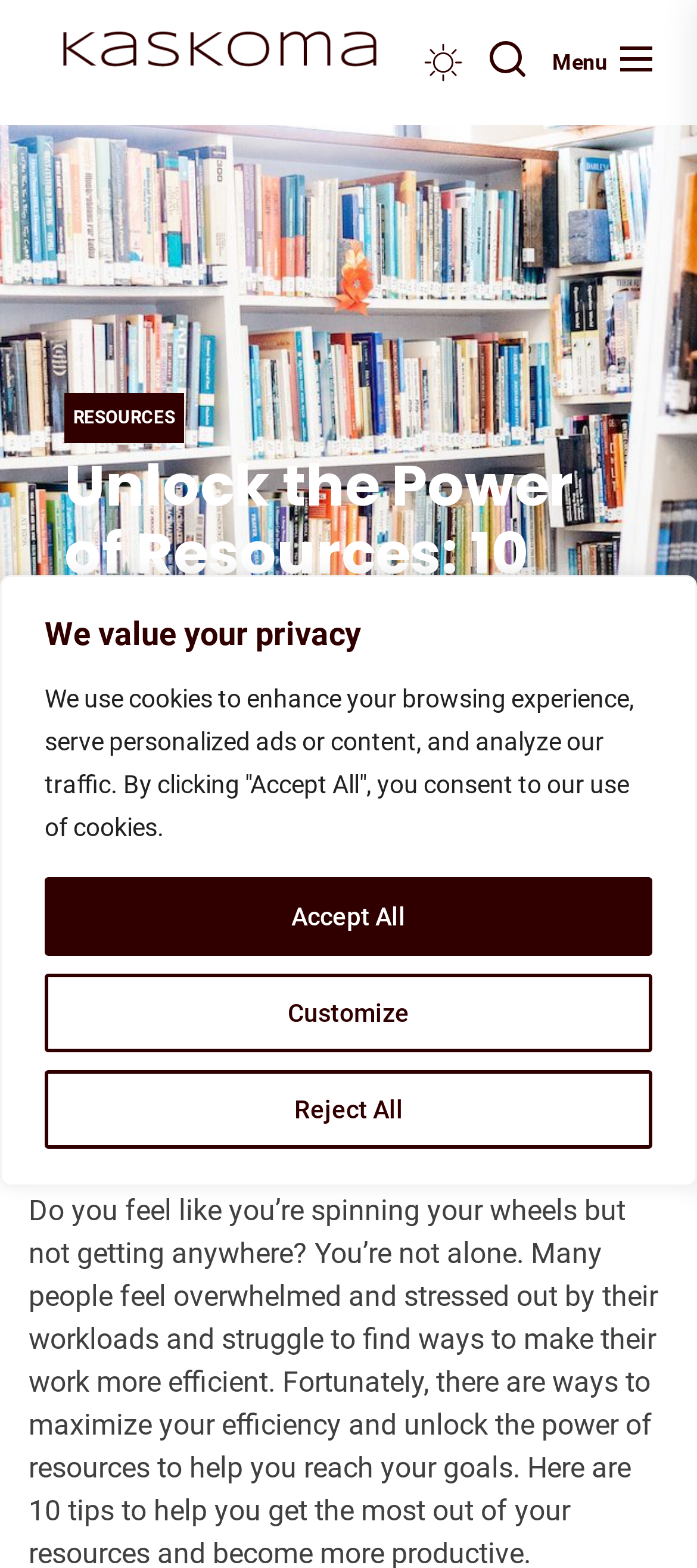Please extract the webpage's main title and generate its text content.

Unlock the Power of Resources: 10 Tips to Maximize Your Efficiency